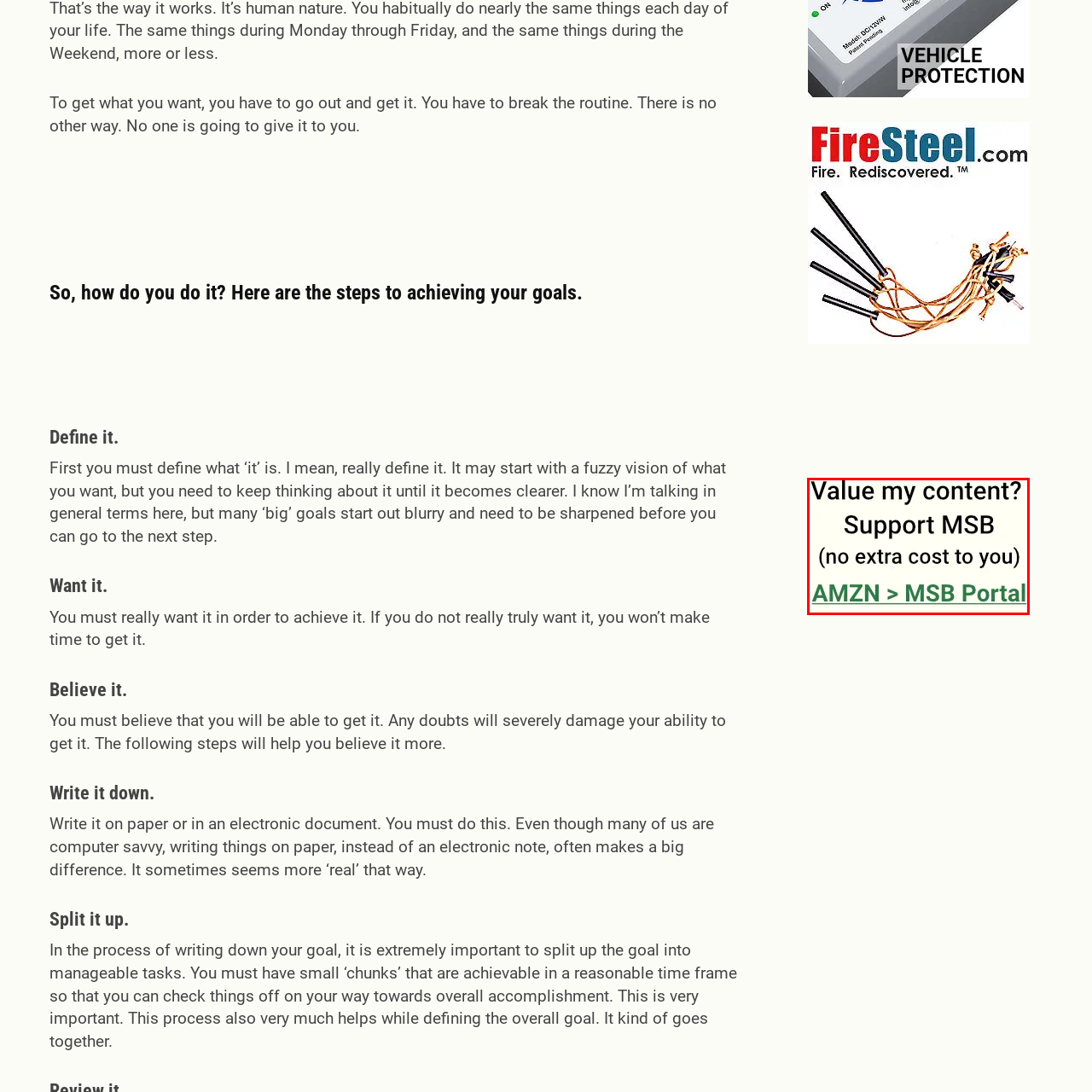What is the design of the message?
Analyze the content within the red bounding box and offer a detailed answer to the question.

The overall design of the message is simple yet effective, combining clear typography with a contrasting color scheme to draw attention to the call to action regarding supporting MSB through the Amazon link.